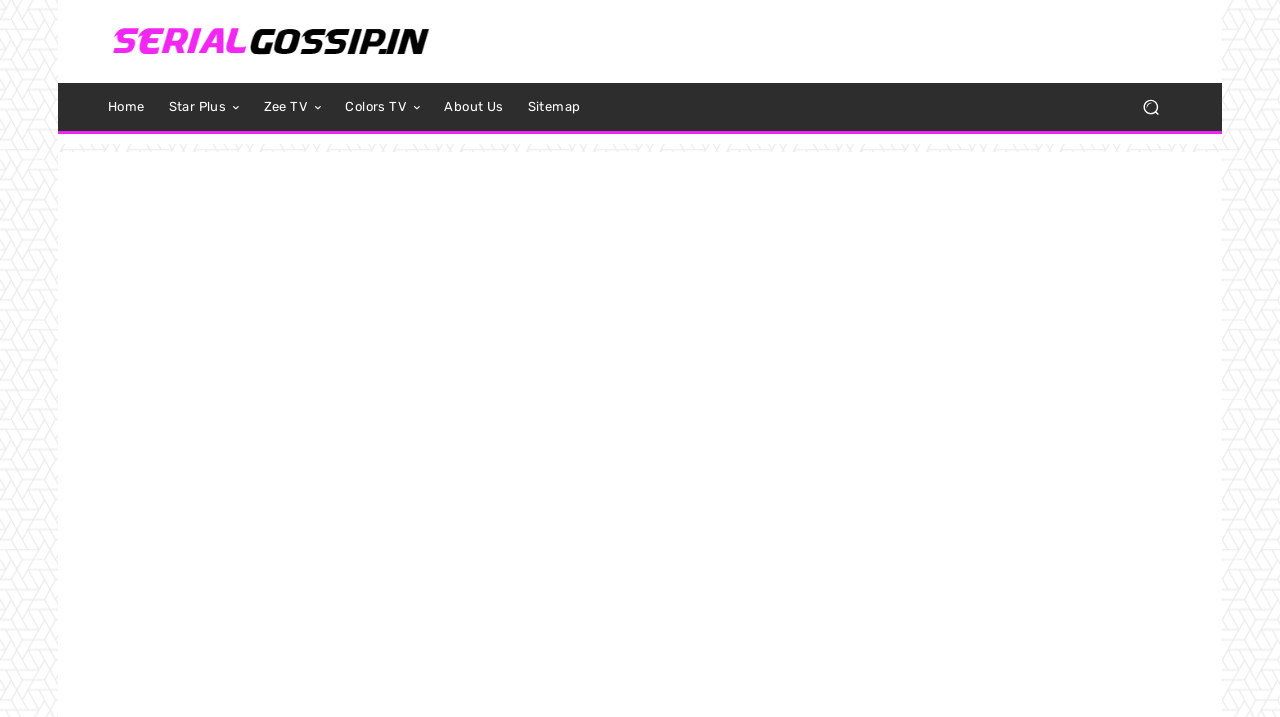Generate the main heading text from the webpage.

Yeh Hai Chahatein Upcoming Story: Ruhi to blame Armaan for the haircut!